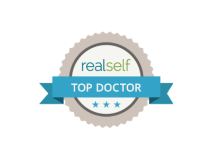Provide a short answer to the following question with just one word or phrase: What is the title highlighted on the badge?

TOP DOCTOR